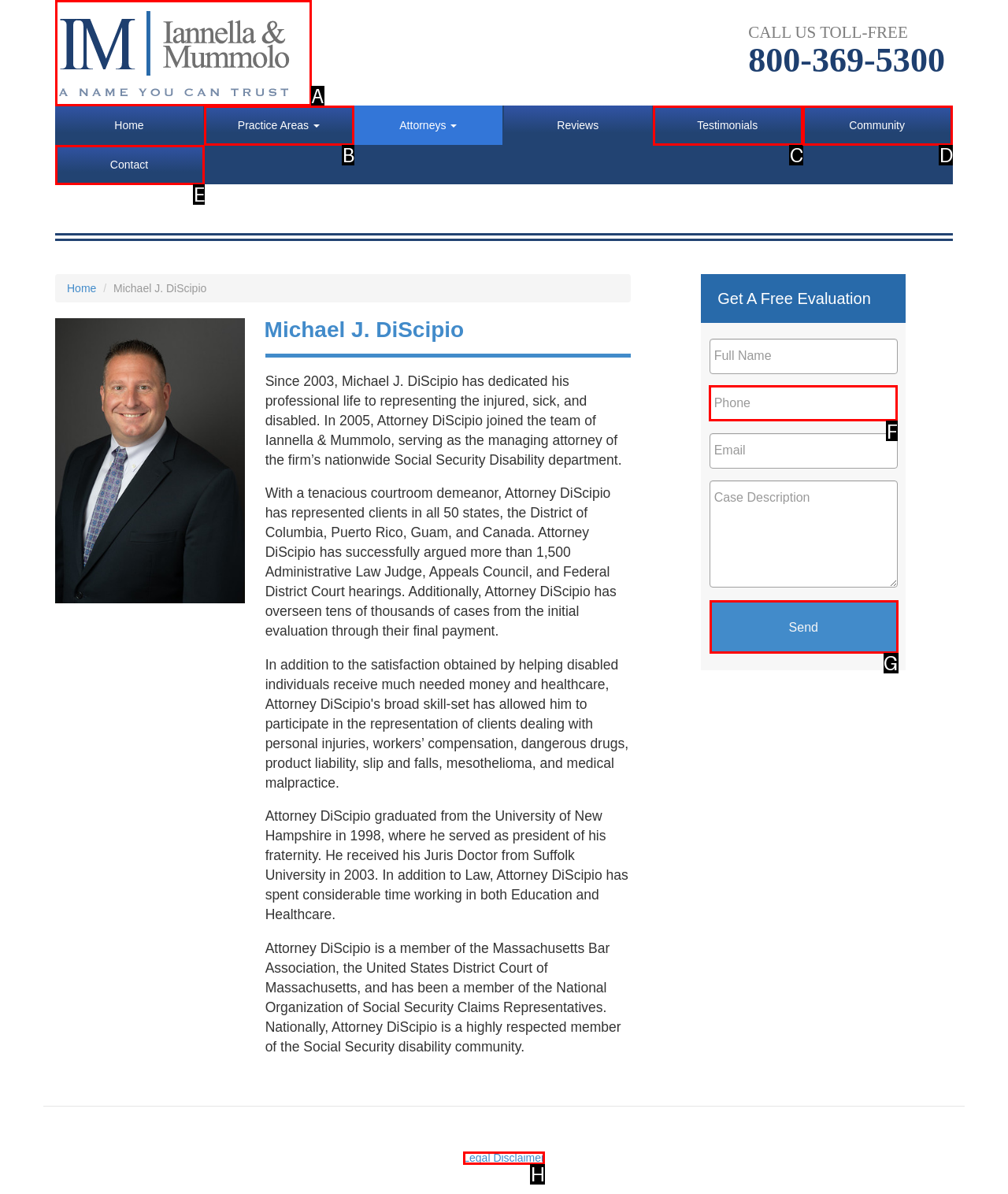Determine which HTML element should be clicked for this task: Filter by categories
Provide the option's letter from the available choices.

None